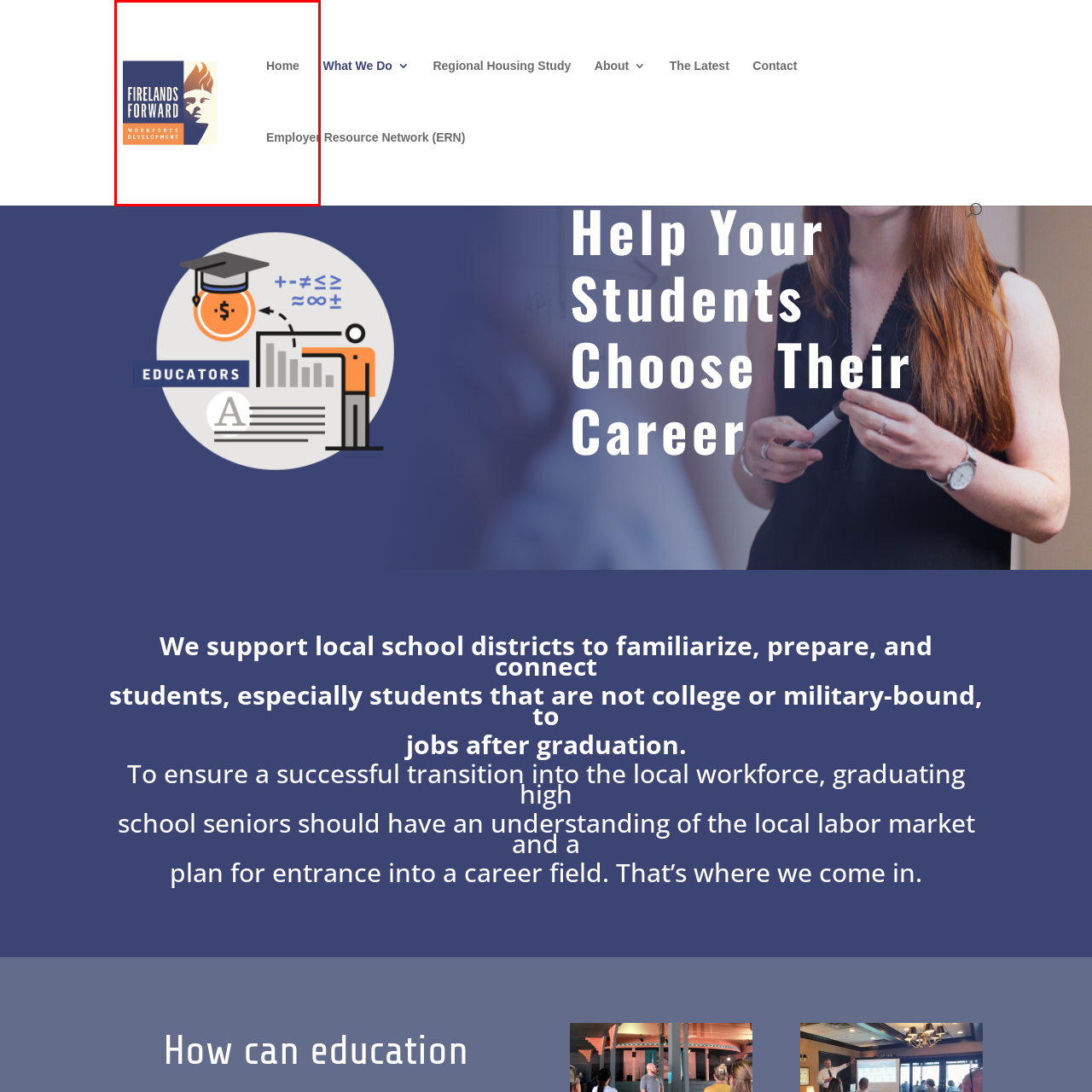What is the purpose of the links next to the logo?  
Observe the image highlighted by the red bounding box and supply a detailed response derived from the visual information in the image.

The links labeled 'Home' and 'Employer Resource Network (ERN)' are positioned next to the image, indicating that they serve as a key navigational element for the initiative's online platform.